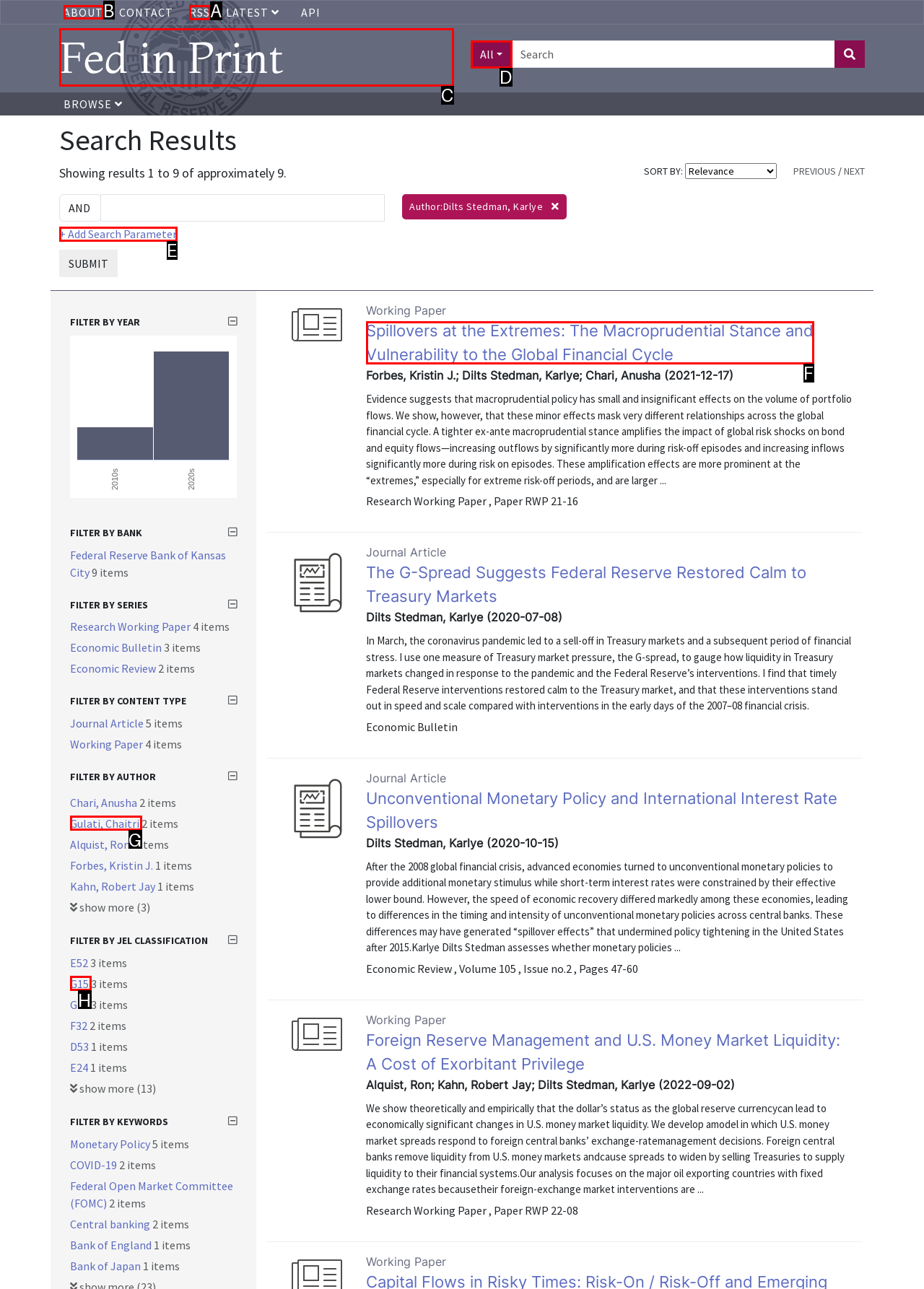Given the task: Click on the 'ABOUT' link, tell me which HTML element to click on.
Answer with the letter of the correct option from the given choices.

B